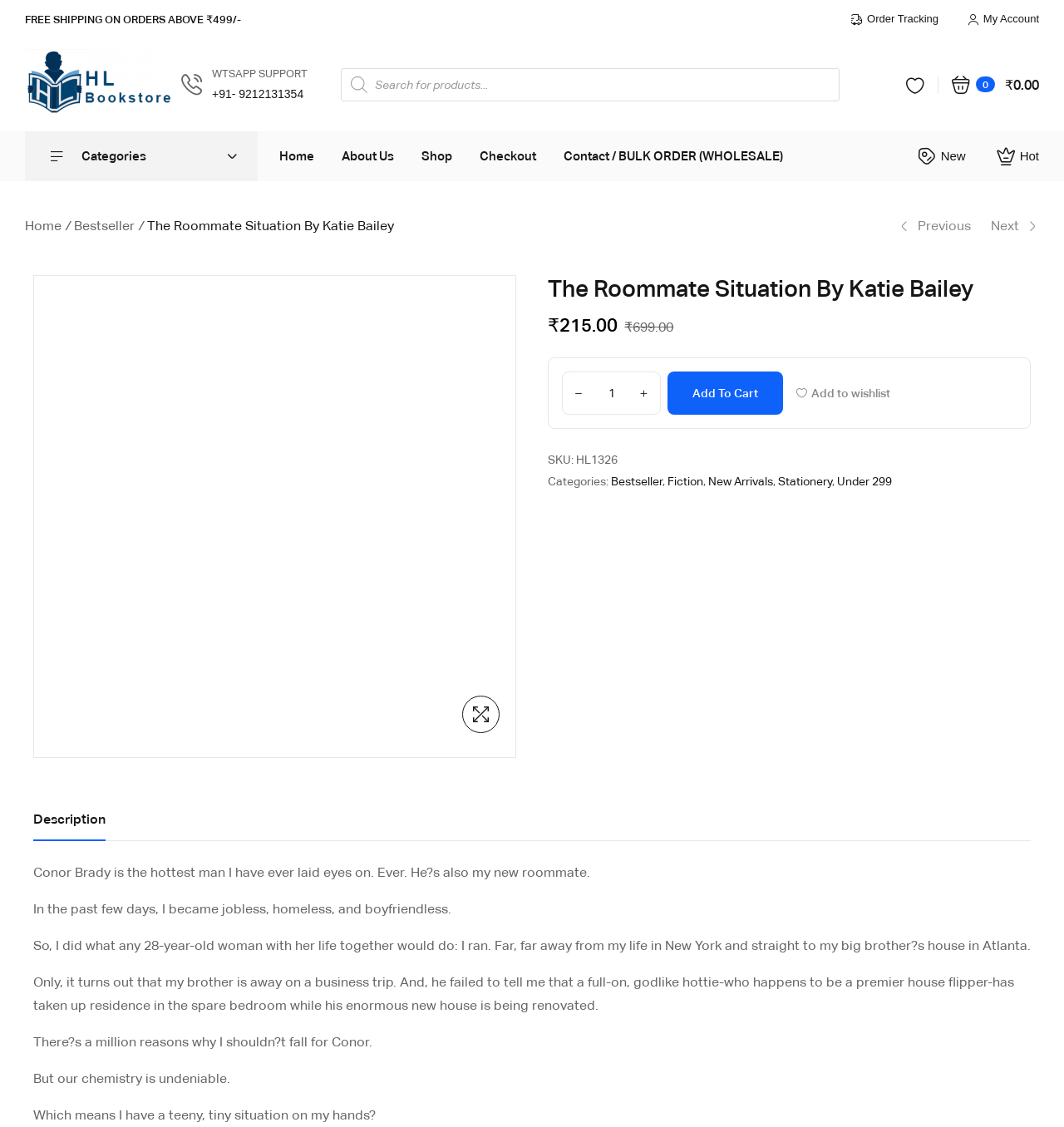Highlight the bounding box coordinates of the region I should click on to meet the following instruction: "Track my order".

[0.796, 0.01, 0.882, 0.024]